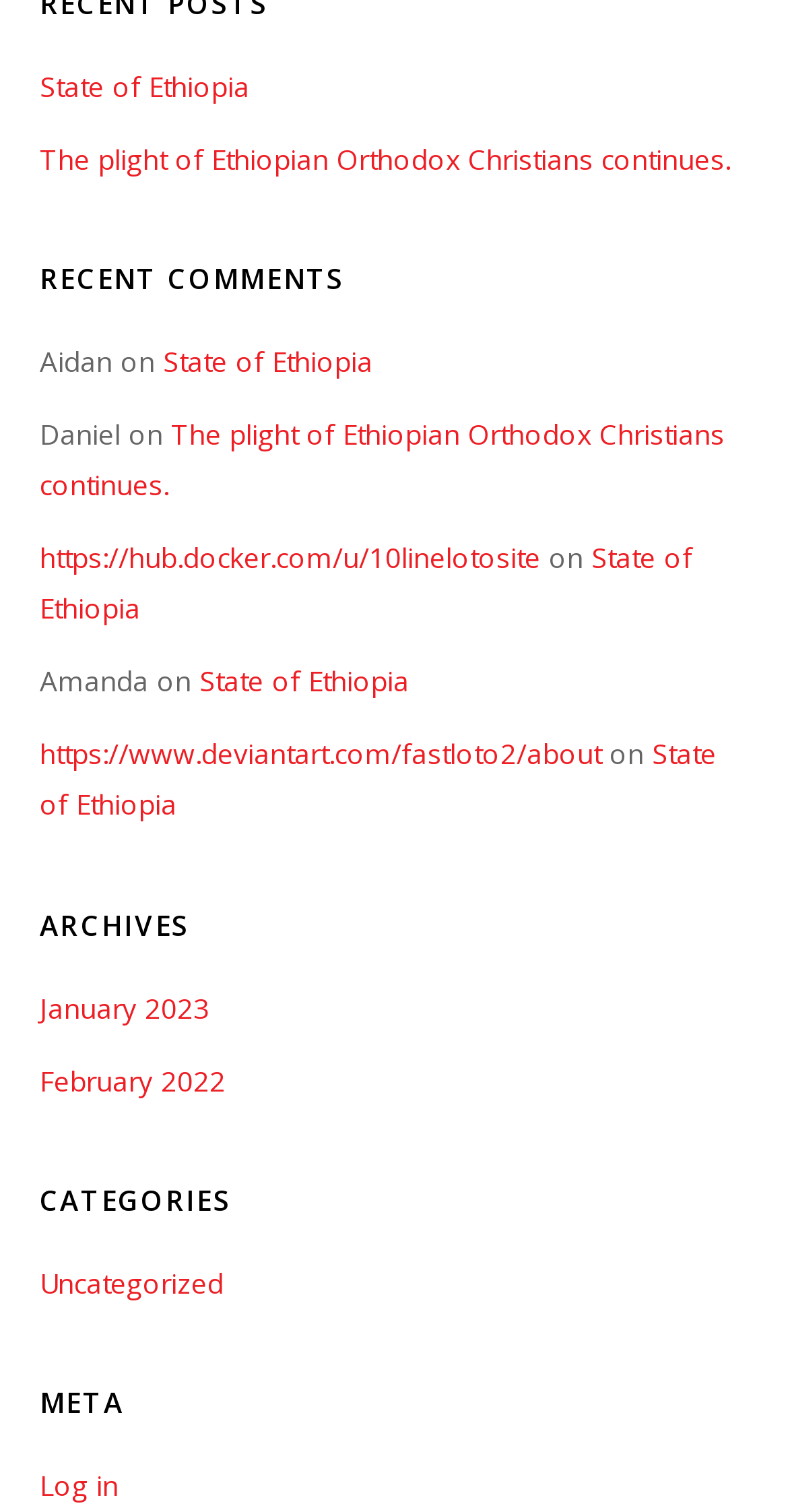What is the login option?
Give a comprehensive and detailed explanation for the question.

I looked at the 'META' section and found a link that says 'Log in', which suggests that this is the login option.